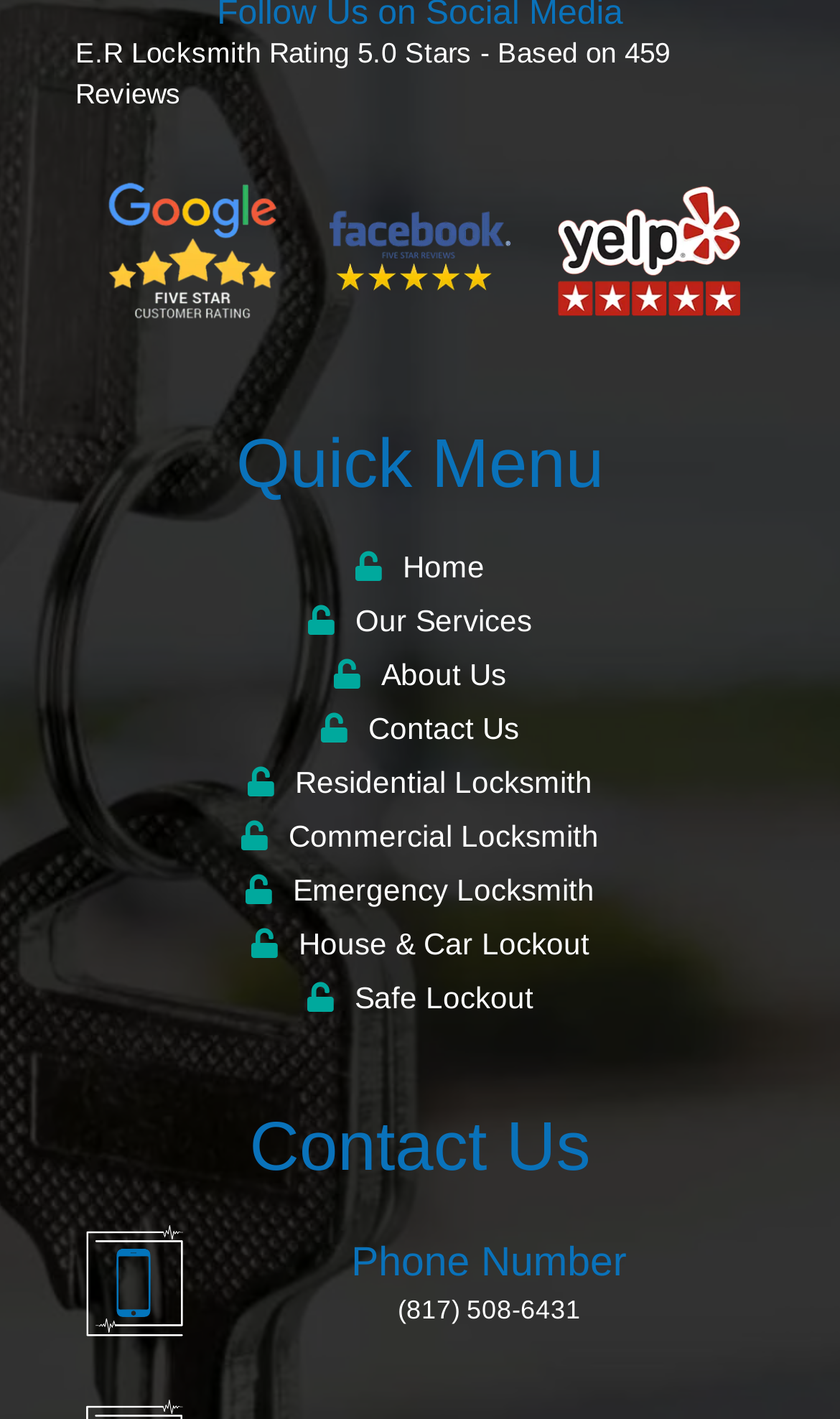How many reviews does E.R Locksmith have?
Kindly offer a detailed explanation using the data available in the image.

E.R Locksmith has 459 reviews, which is indicated by the '459' text next to the 'Reviews' text, suggesting that the locksmith service has received a significant number of reviews from customers.